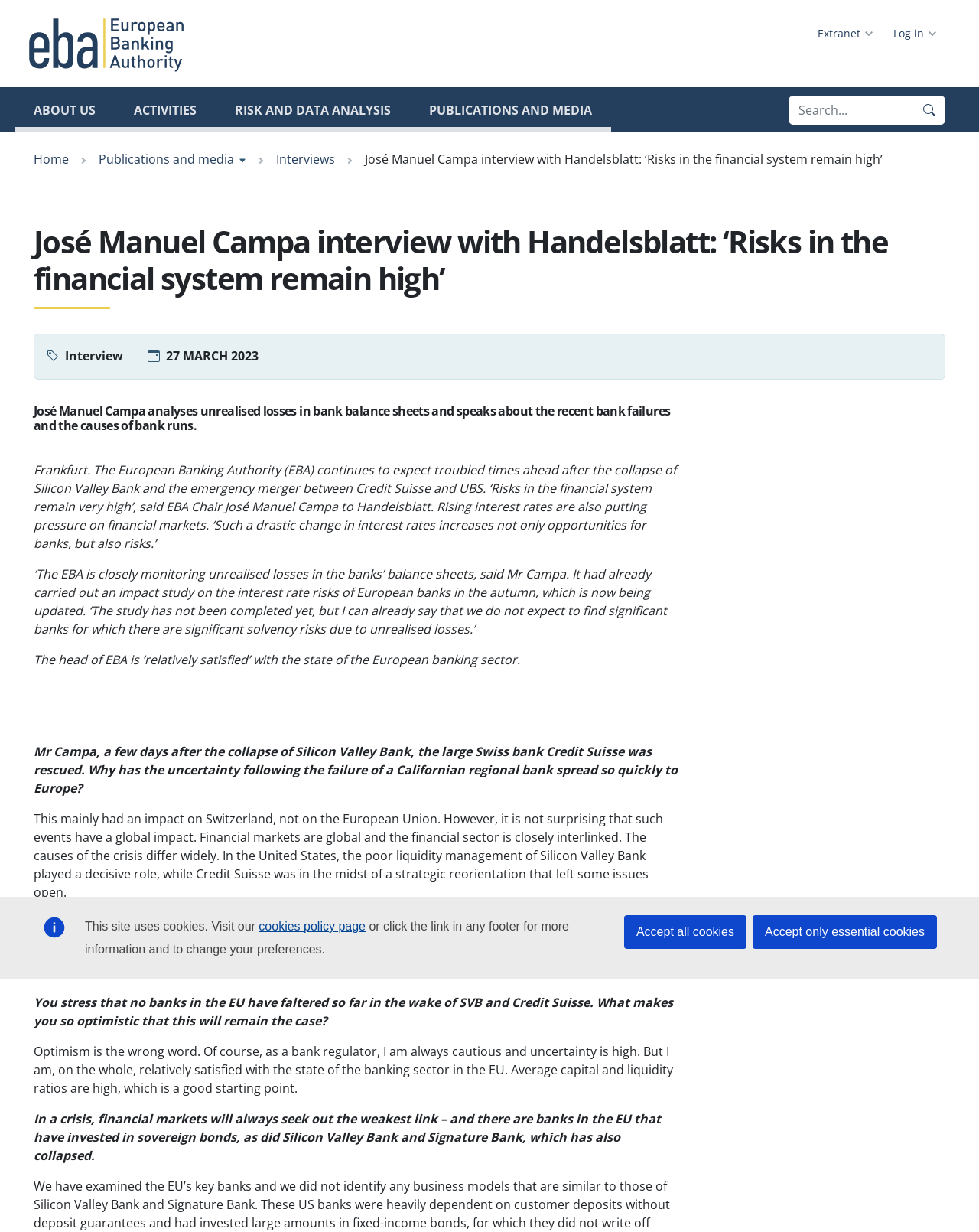What is the current state of the European banking sector?
Refer to the image and offer an in-depth and detailed answer to the question.

The answer can be found in the article where it is mentioned that 'the head of EBA is ‘relatively satisfied’ with the state of the European banking sector'.